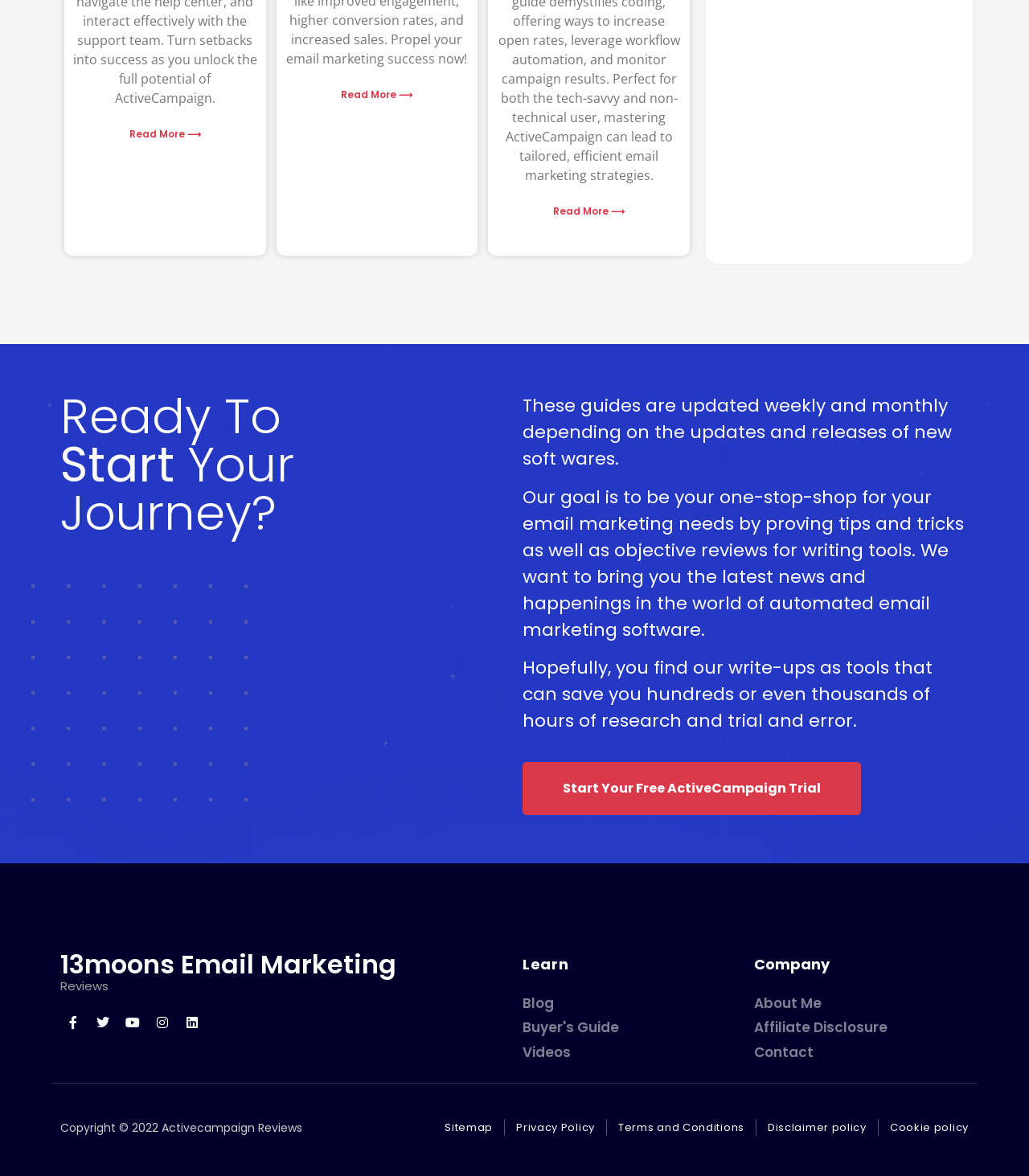Determine the bounding box coordinates of the clickable area required to perform the following instruction: "Visit the blog". The coordinates should be represented as four float numbers between 0 and 1: [left, top, right, bottom].

[0.508, 0.845, 0.717, 0.862]